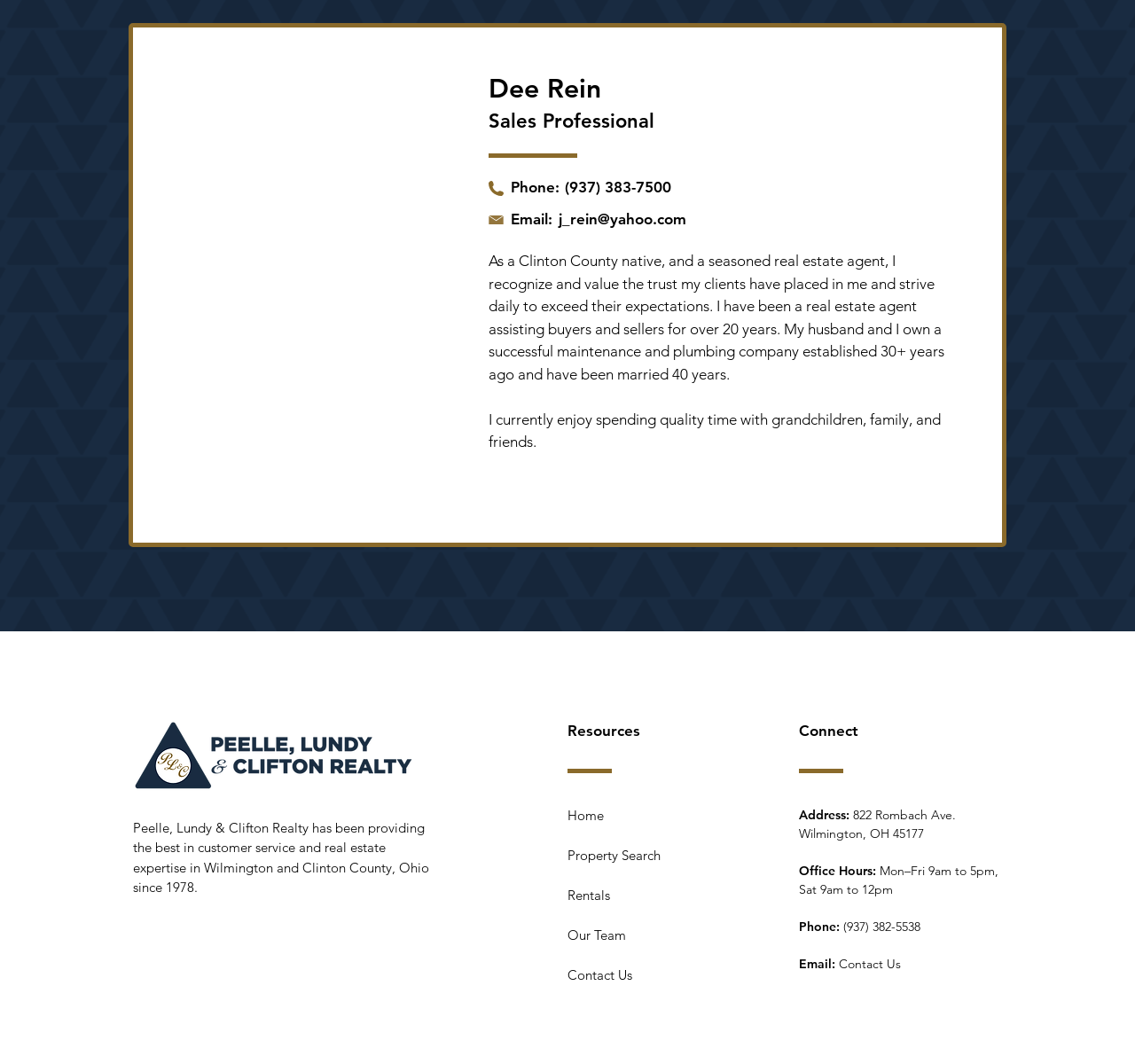Identify the coordinates of the bounding box for the element that must be clicked to accomplish the instruction: "Send an email to j_rein@yahoo.com".

[0.492, 0.198, 0.605, 0.214]